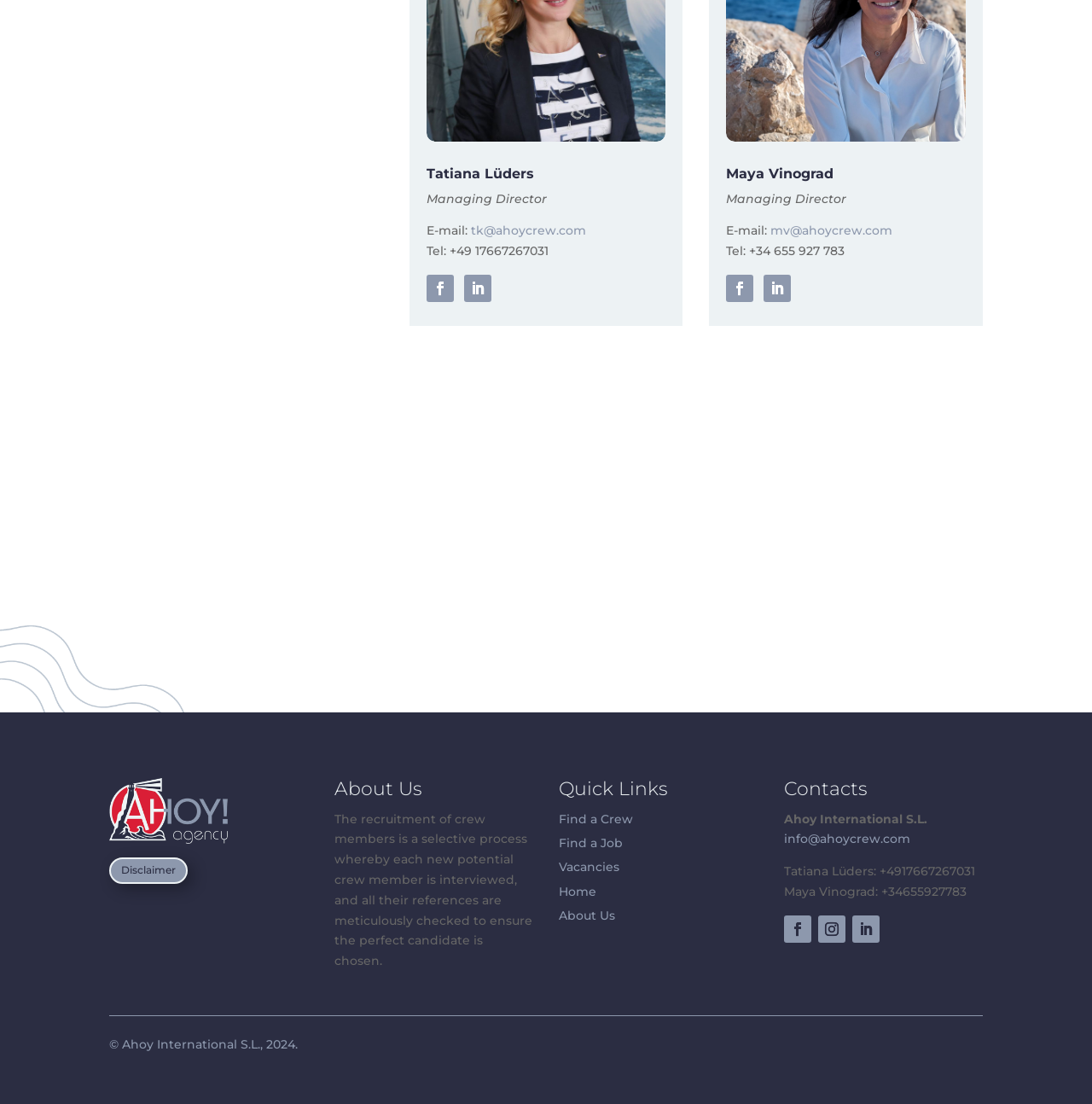Please answer the following question using a single word or phrase: 
What is the purpose of the recruitment process?

To select the perfect candidate